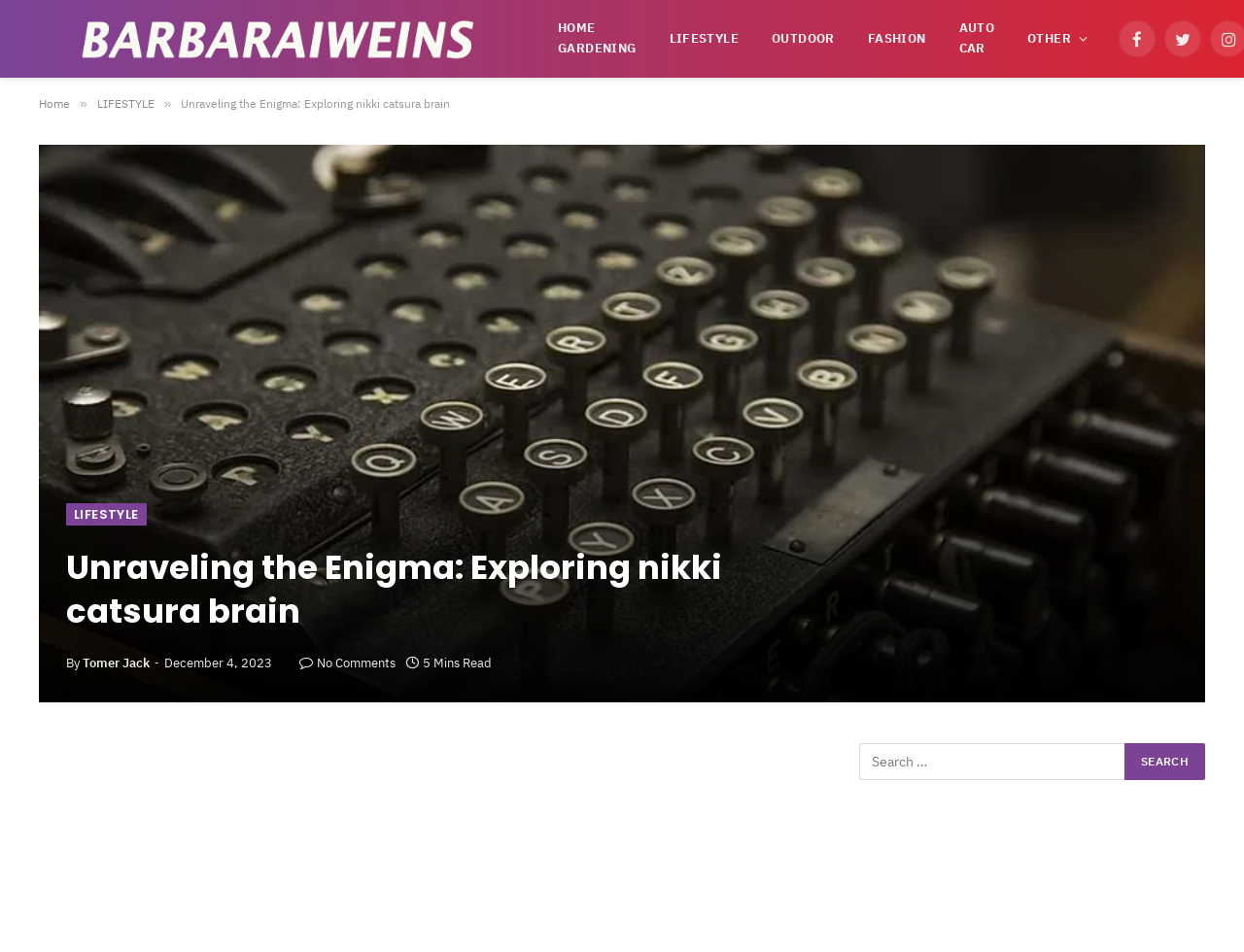Find the bounding box coordinates of the element to click in order to complete this instruction: "Read the article by Tomer Jack". The bounding box coordinates must be four float numbers between 0 and 1, denoted as [left, top, right, bottom].

[0.066, 0.687, 0.12, 0.705]